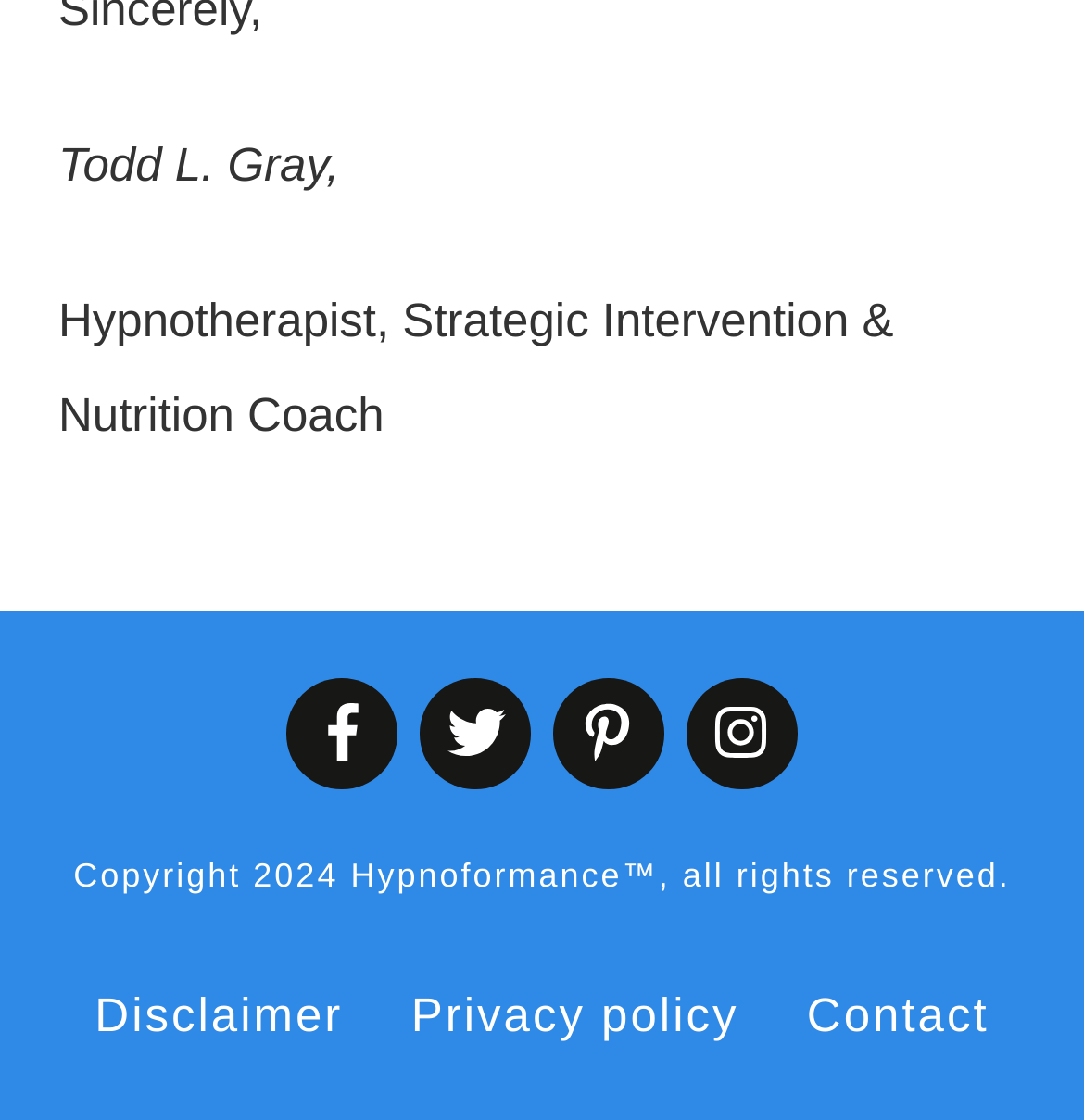What is the name of the trademarked term on the webpage?
Look at the image and provide a detailed response to the question.

The webpage contains the text 'Hypnoformance™', which is a trademarked term, as indicated by the ™ symbol.